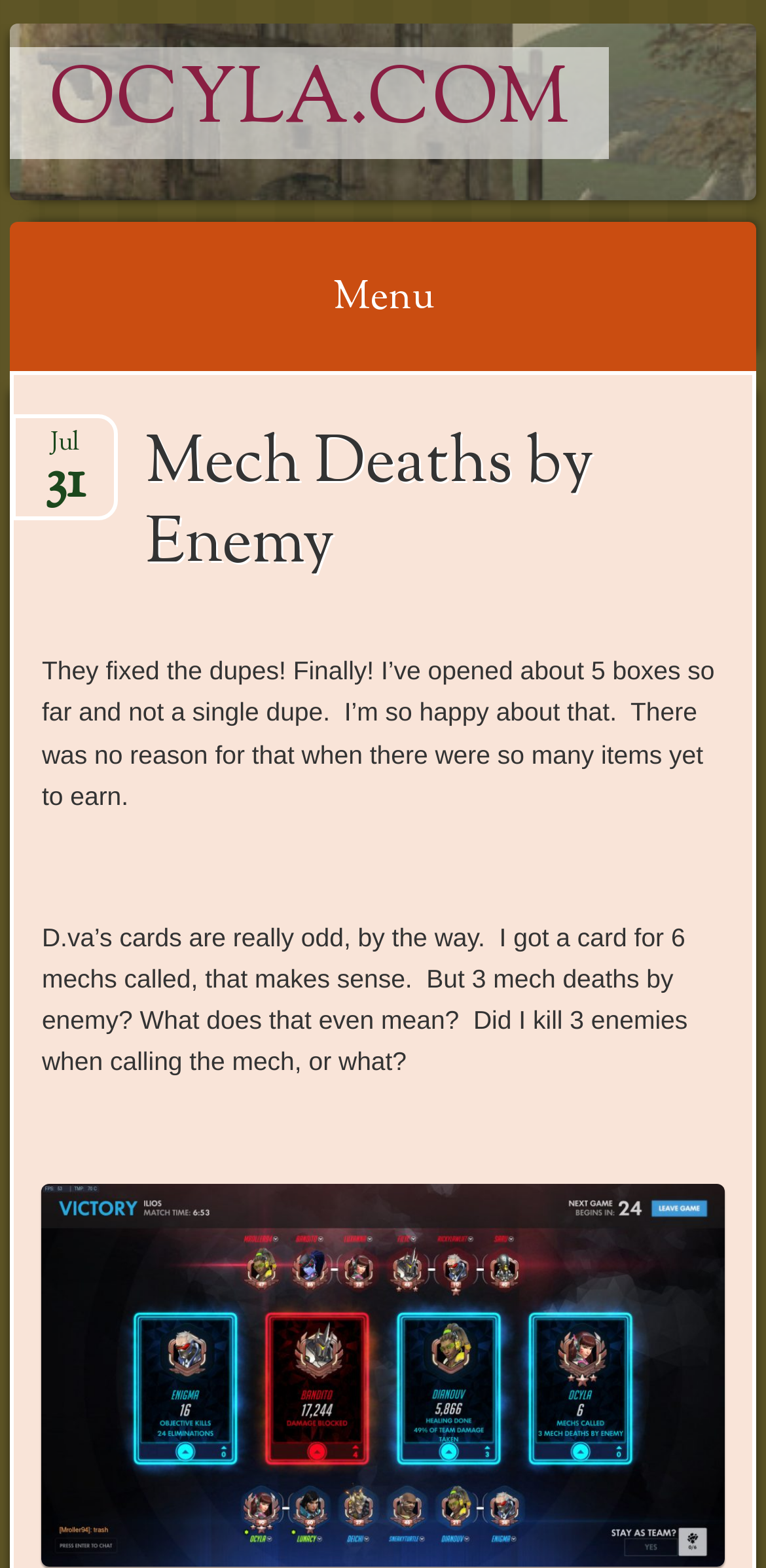Locate the UI element described by Skip to content and provide its bounding box coordinates. Use the format (top-left x, top-left y, bottom-right x, bottom-right y) with all values as floating point numbers between 0 and 1.

[0.01, 0.236, 0.077, 0.35]